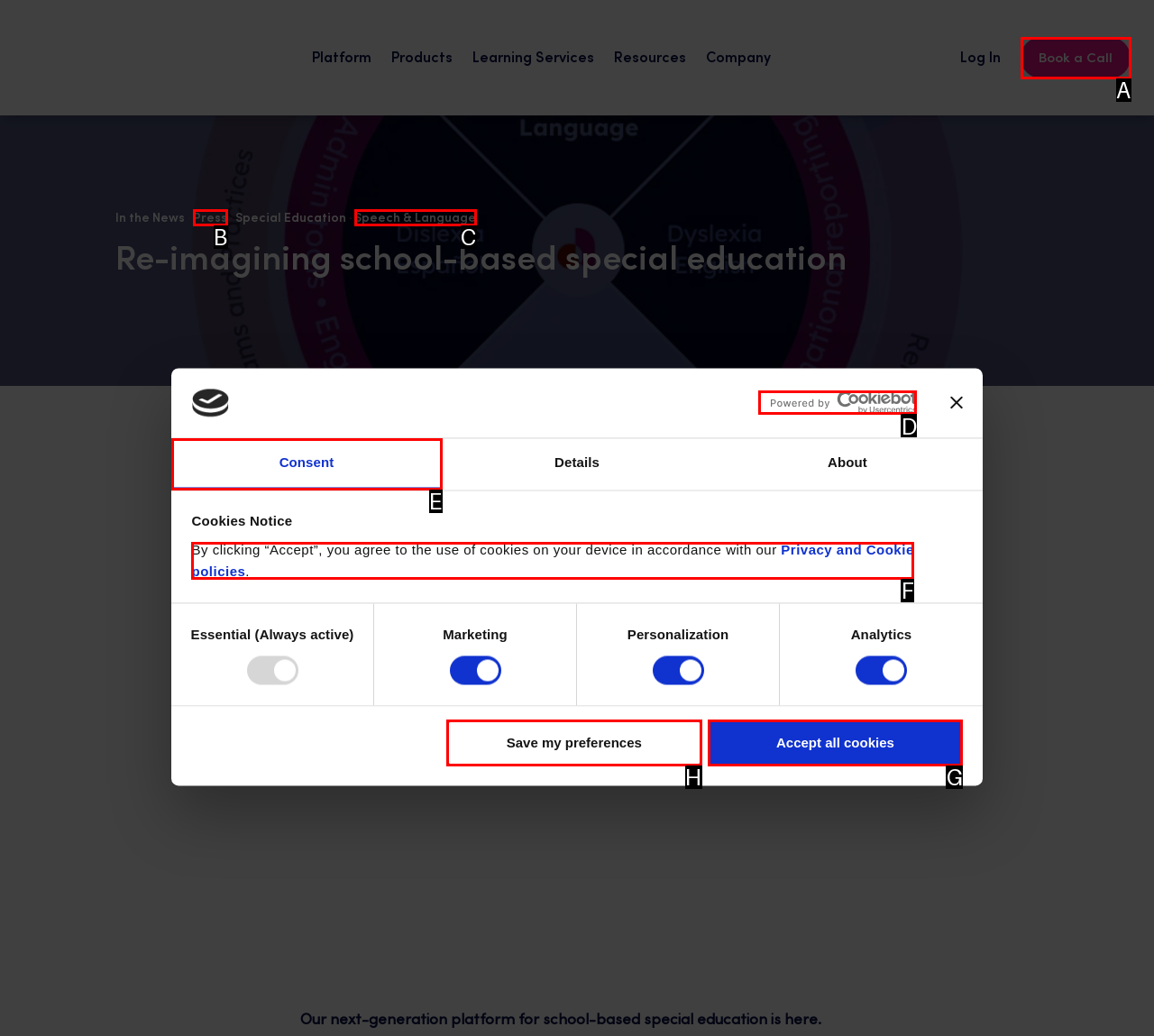Determine which UI element I need to click to achieve the following task: Click the 'Save my preferences' button Provide your answer as the letter of the selected option.

H